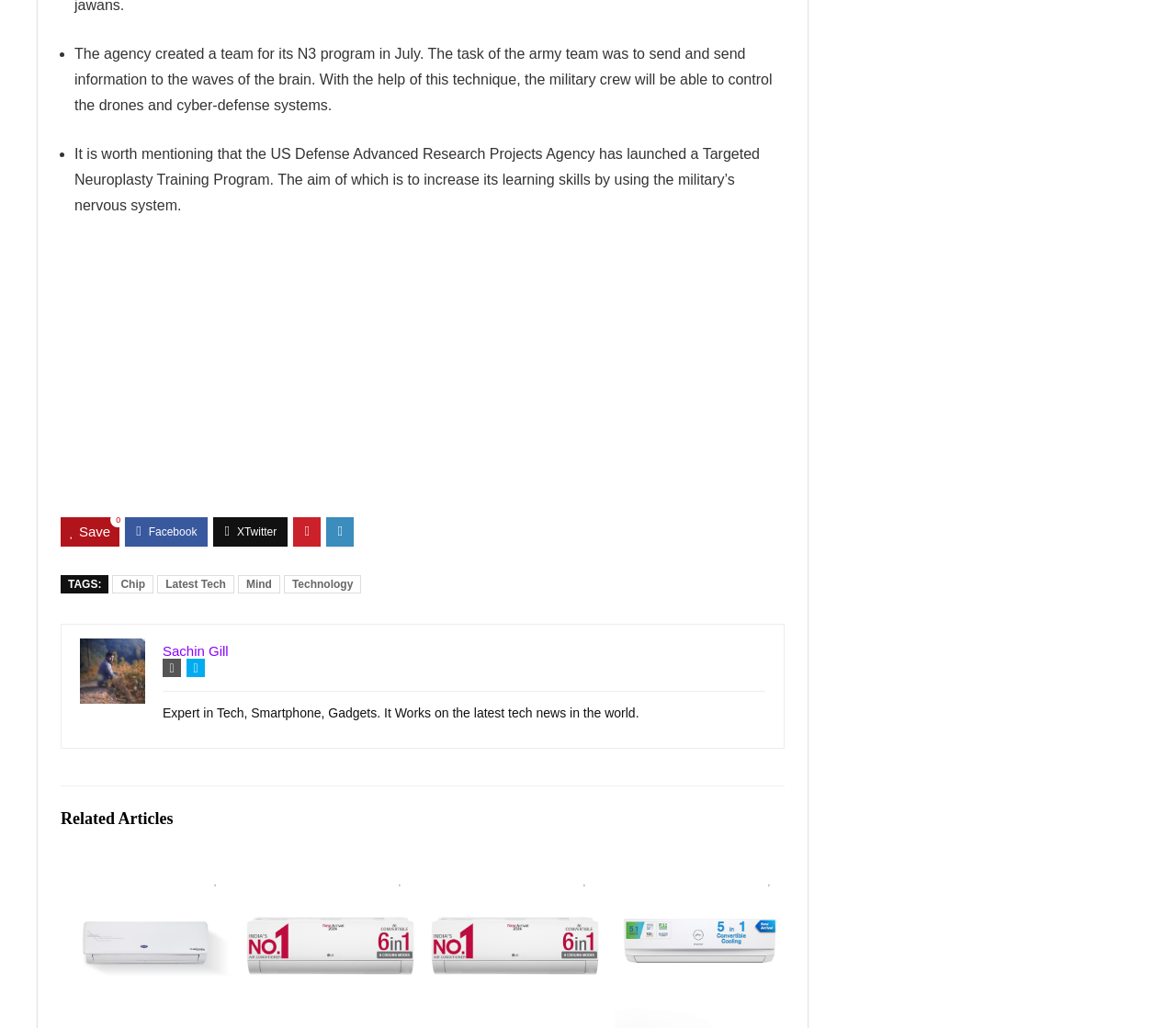Who is the author of the article?
Look at the image and respond with a single word or a short phrase.

Sachin Gill